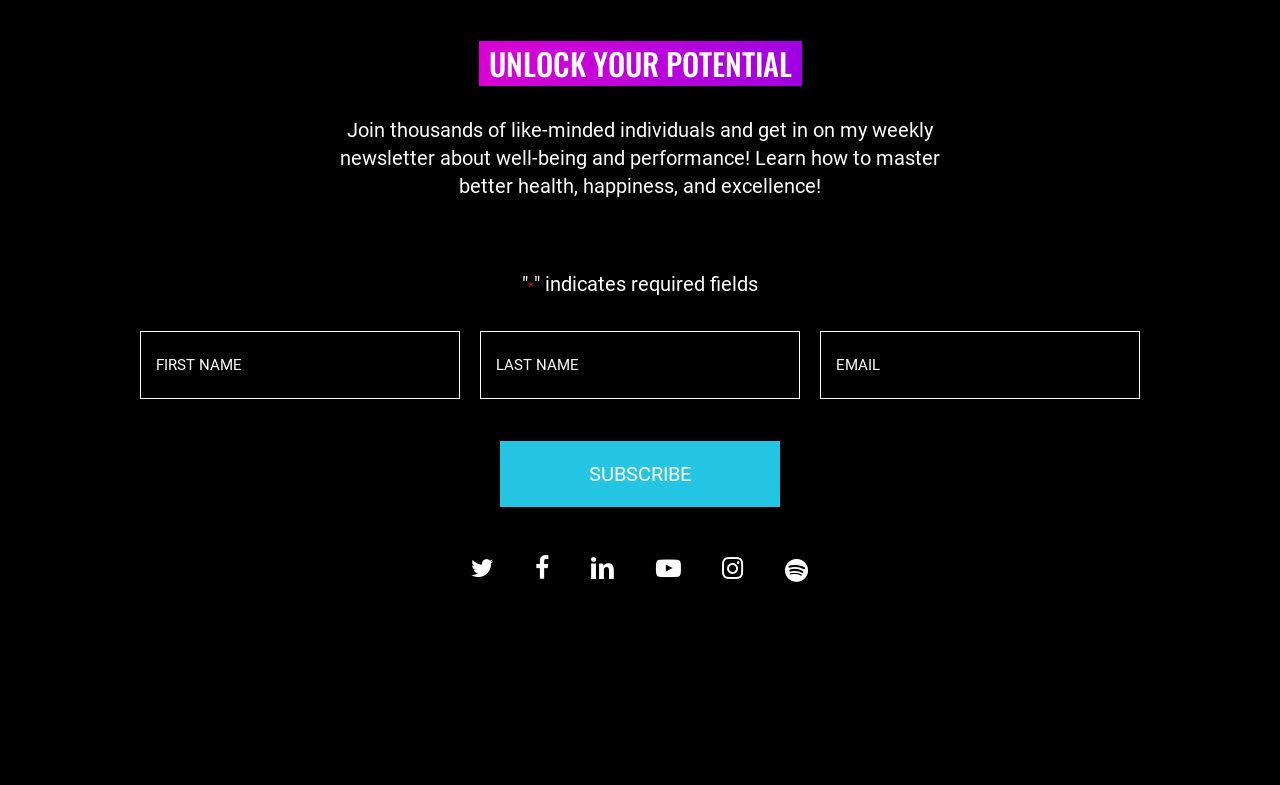Please give the bounding box coordinates of the area that should be clicked to fulfill the following instruction: "read tech talk article". The coordinates should be in the format of four float numbers from 0 to 1, i.e., [left, top, right, bottom].

None